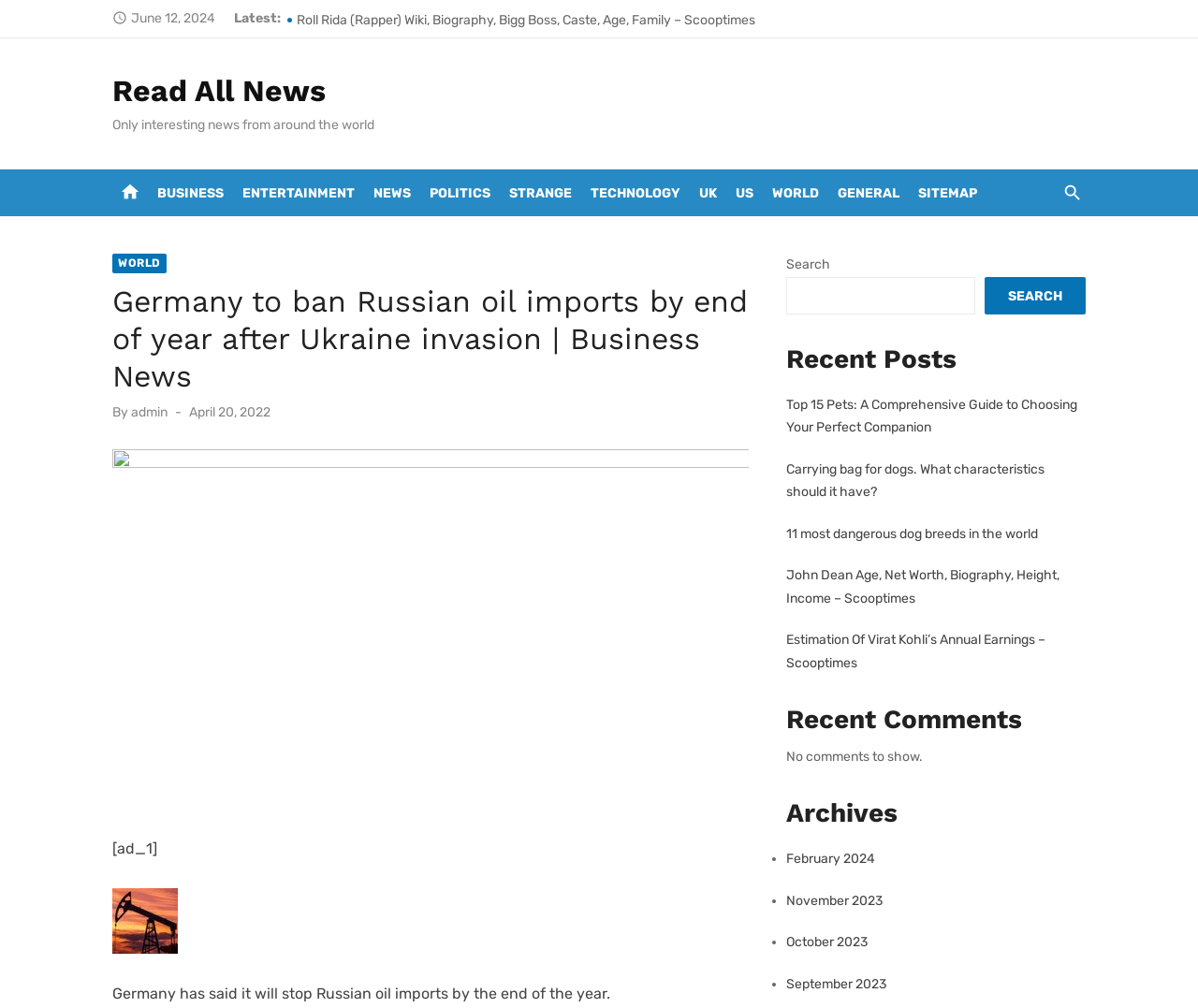Using details from the image, please answer the following question comprehensively:
What is the date of the news article?

The date of the news article can be found in the header section of the webpage, where it is written 'Posted on April 20, 2022'.